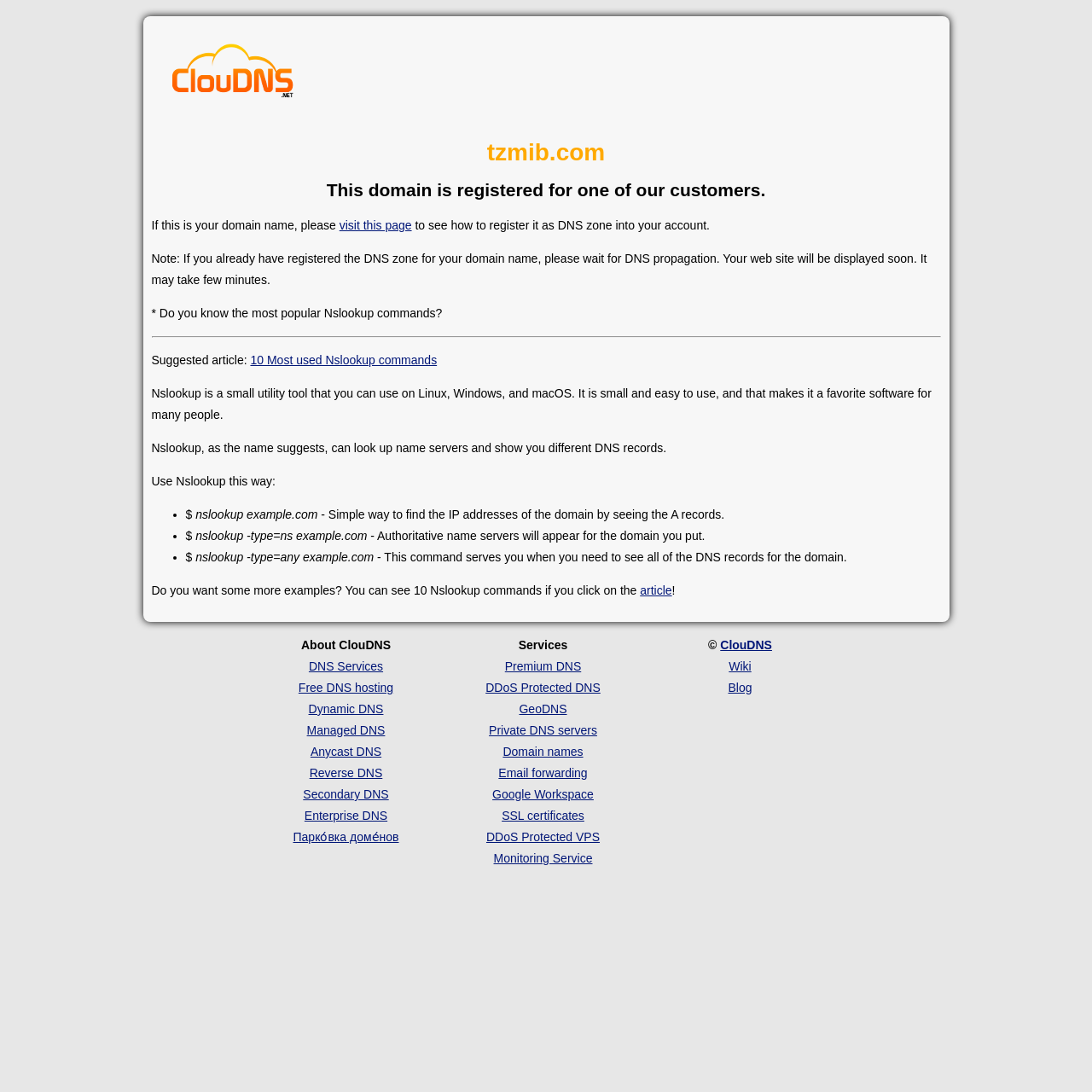Find the bounding box coordinates of the element's region that should be clicked in order to follow the given instruction: "visit this page". The coordinates should consist of four float numbers between 0 and 1, i.e., [left, top, right, bottom].

[0.311, 0.2, 0.377, 0.212]